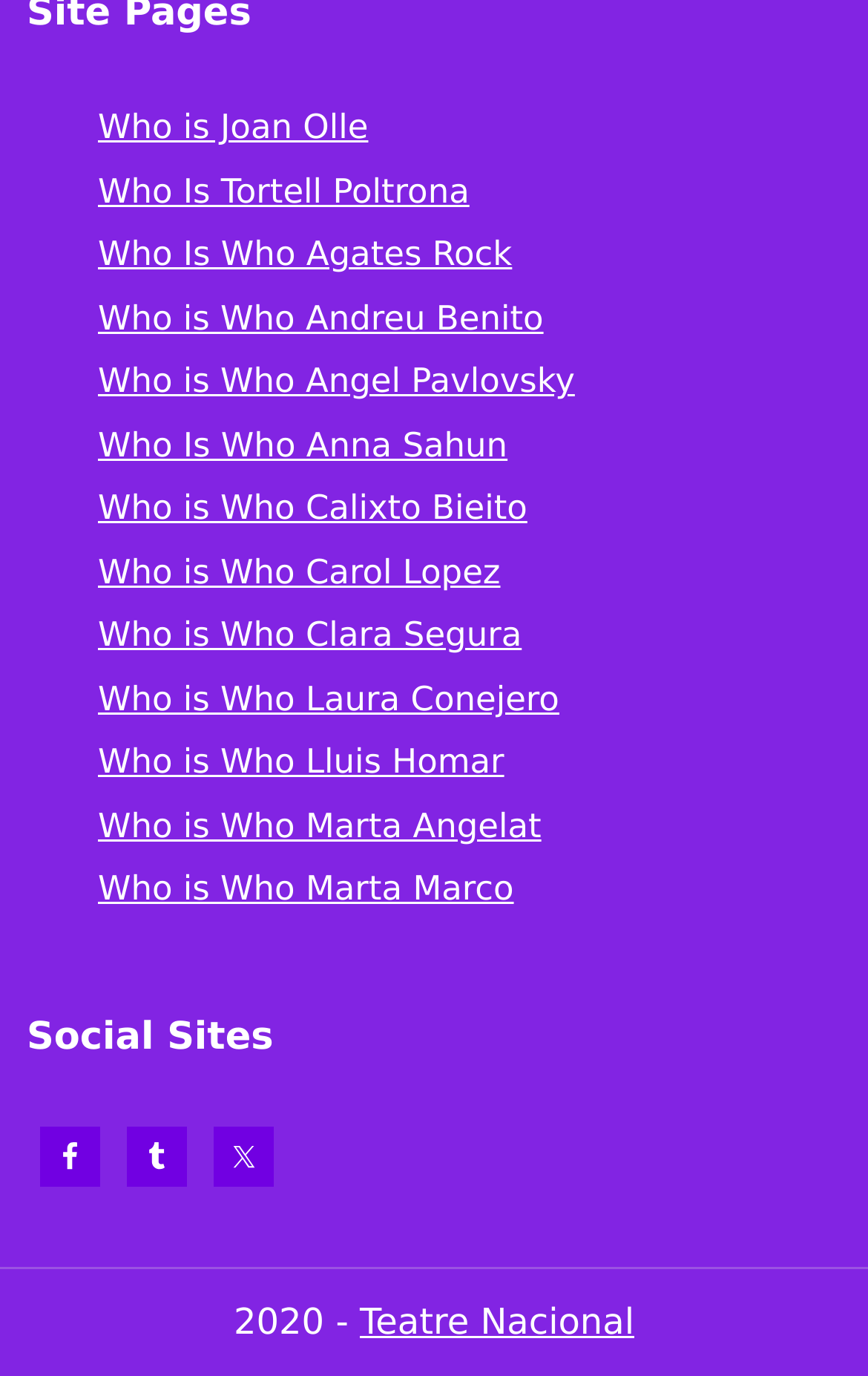Please identify the bounding box coordinates of the element I need to click to follow this instruction: "Click on Who is Joan Olle".

[0.113, 0.078, 0.424, 0.108]